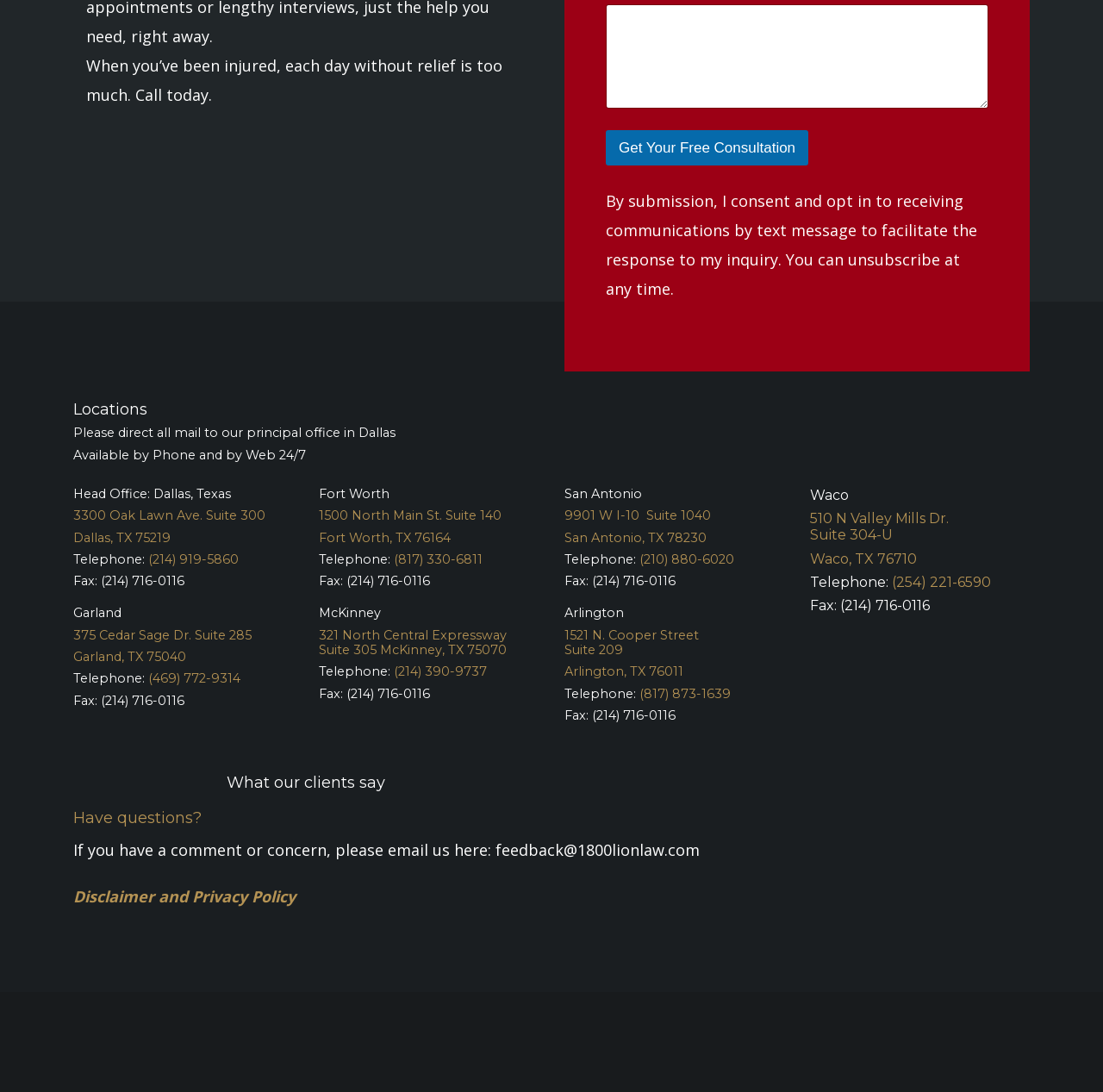Determine the bounding box for the HTML element described here: "(817) 330-6811". The coordinates should be given as [left, top, right, bottom] with each number being a float between 0 and 1.

[0.357, 0.505, 0.438, 0.519]